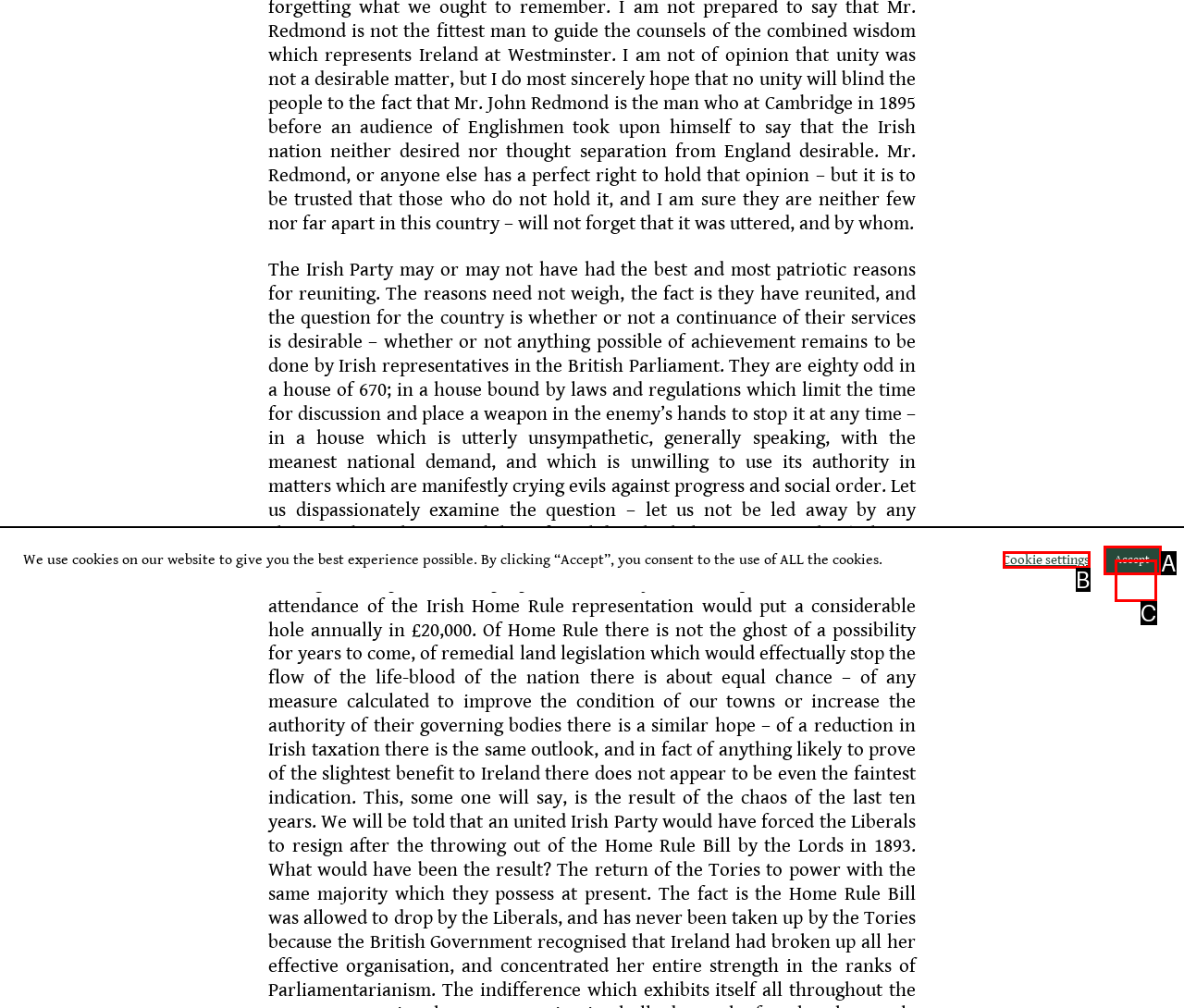Select the HTML element that matches the description: Cookie settings
Respond with the letter of the correct choice from the given options directly.

B